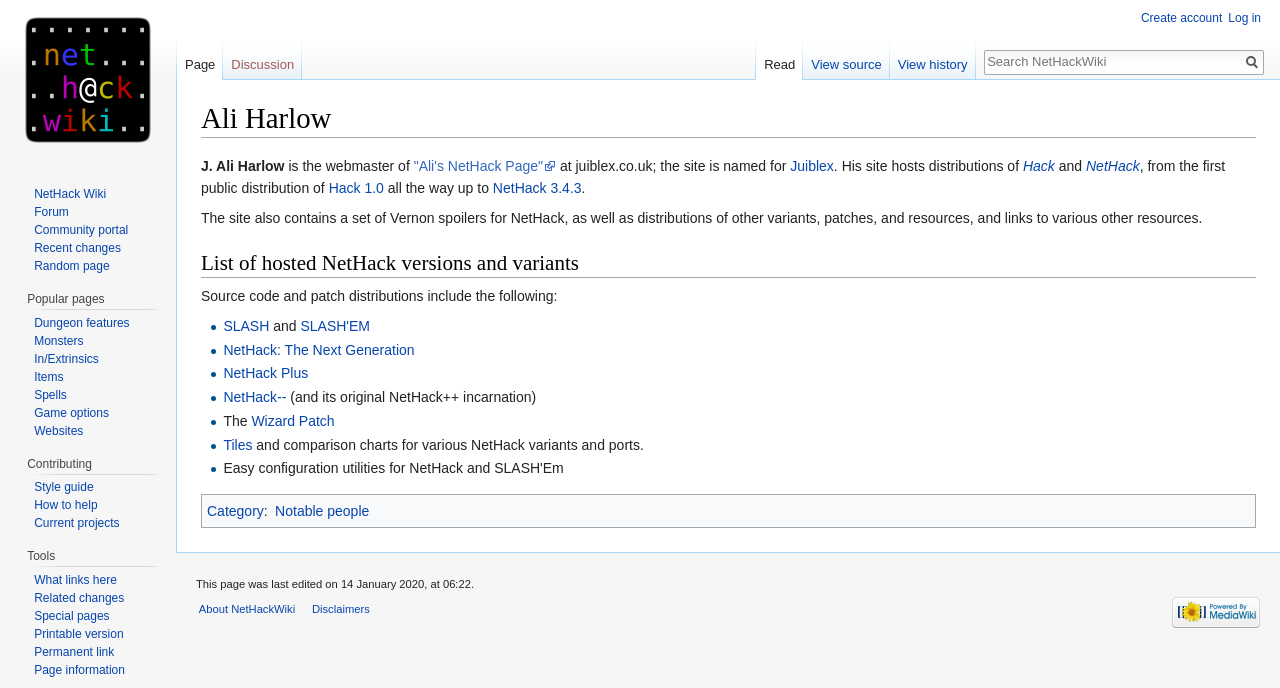What is the name of the NetHack variant that is mentioned alongside SLASH'EM?
Please give a detailed and elaborate answer to the question based on the image.

The answer can be found in the list of hosted NetHack versions and variants, where NetHack: The Next Generation is listed alongside SLASH'EM.